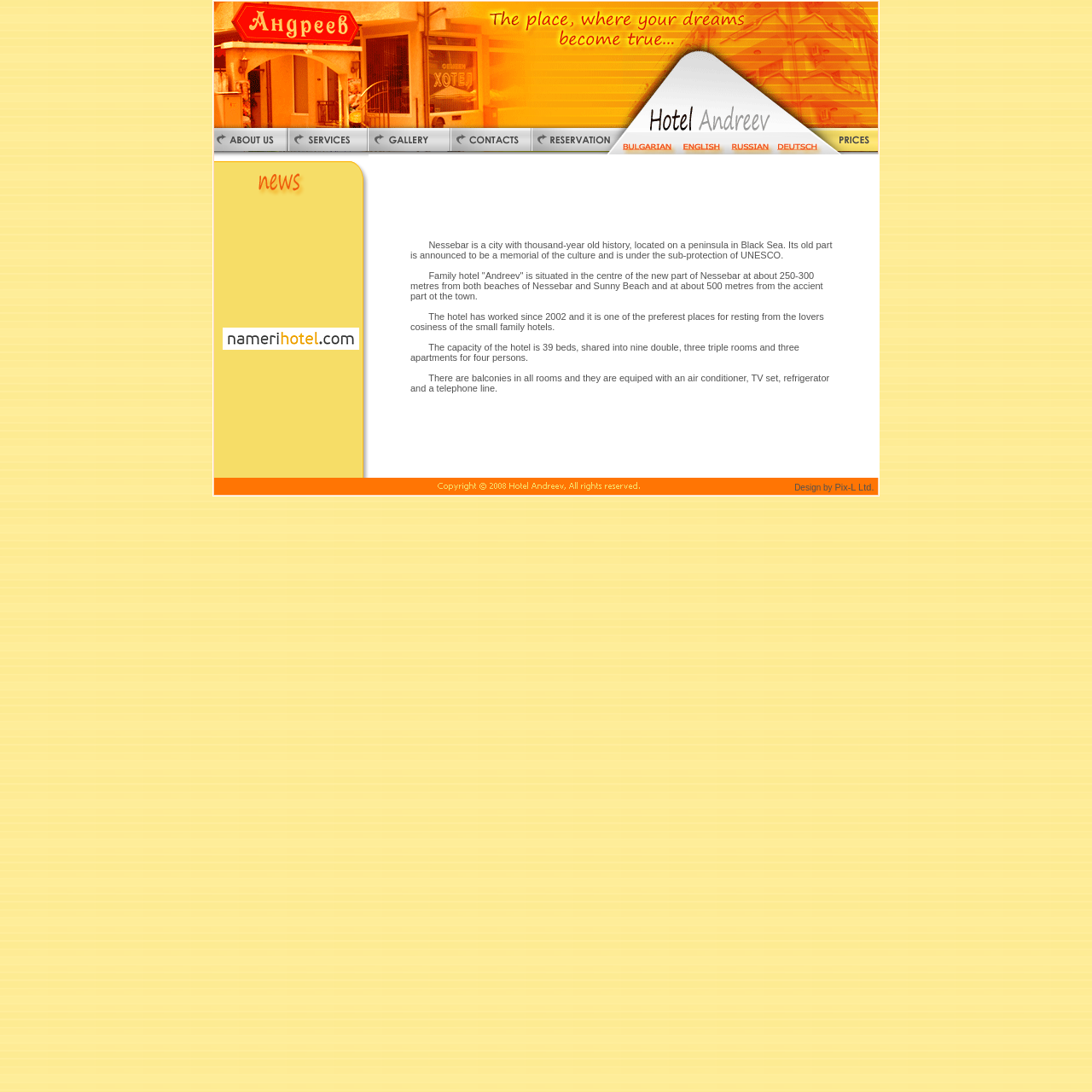Using the details from the image, please elaborate on the following question: What is the location of Family hotel Andreev?

Based on the webpage content, Family hotel Andreev is situated in the centre of the new part of Nessebar, which is a city with thousand-year old history, located on a peninsula in Black Sea.